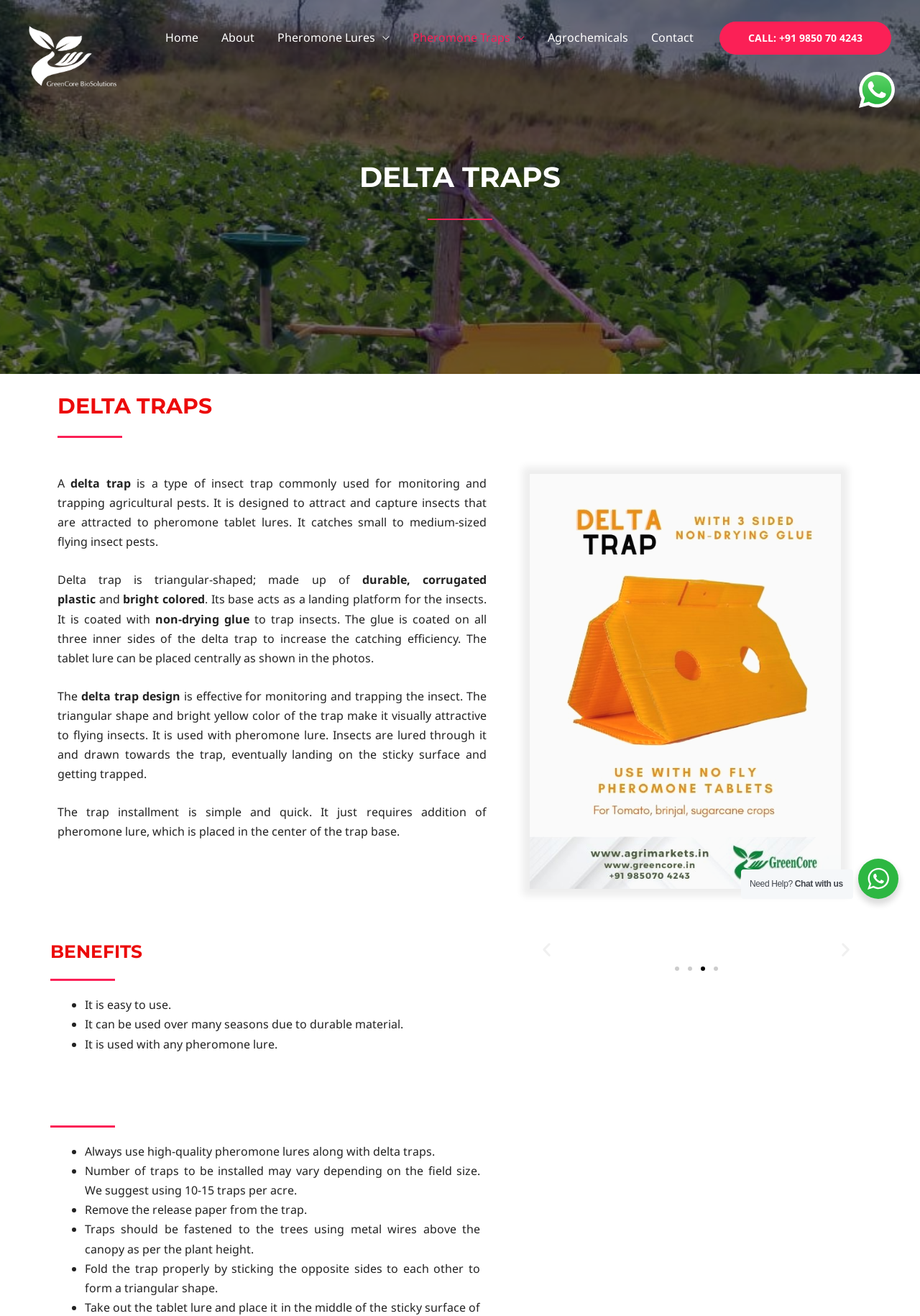Please identify the bounding box coordinates of the element that needs to be clicked to perform the following instruction: "Call the phone number".

[0.782, 0.016, 0.969, 0.041]